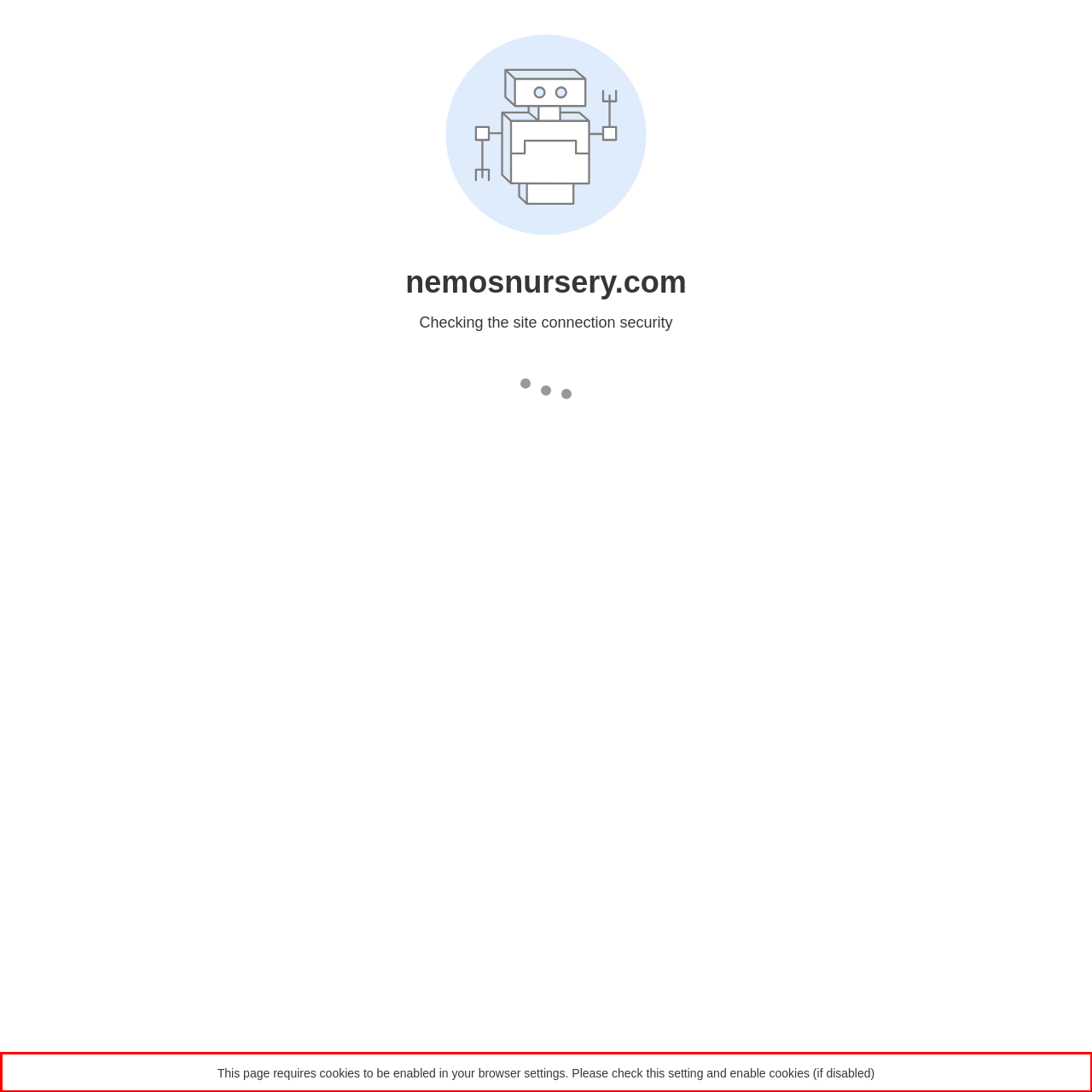Perform OCR on the text inside the red-bordered box in the provided screenshot and output the content.

This page requires cookies to be enabled in your browser settings. Please check this setting and enable cookies (if disabled)